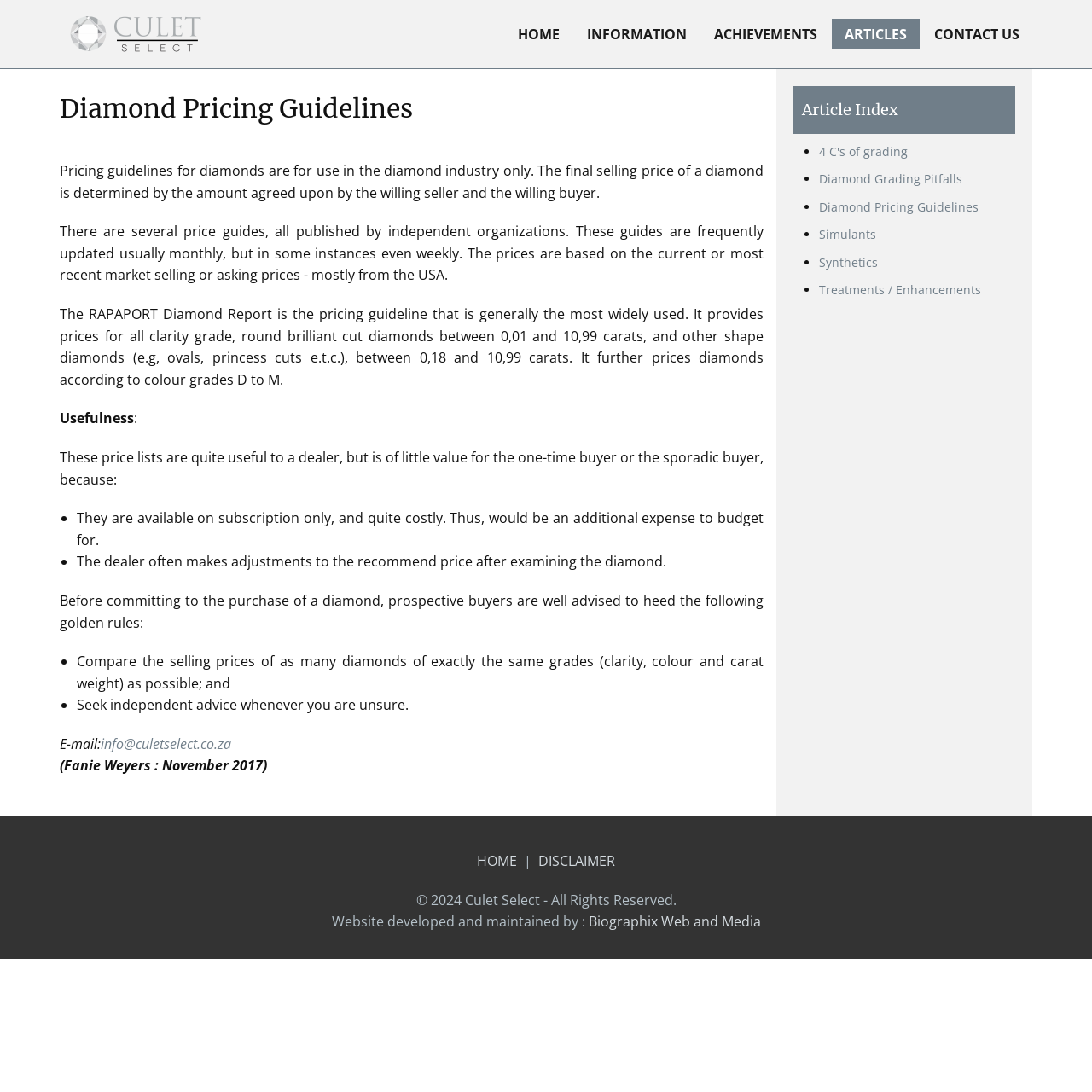Craft a detailed narrative of the webpage's structure and content.

The webpage is about diamond pricing guidelines, specifically for the diamond industry. At the top left, there is a link to "Home" accompanied by a small image. Below this, there is a heading "Diamond Pricing Guidelines" with a link to the same title. 

To the right of the heading, there are five links: "HOME", "INFORMATION", "ACHIEVEMENTS", "ARTICLES", and "CONTACT US". 

The main content of the webpage is an article that explains the pricing guidelines for diamonds. The article starts by stating that these guidelines are for use in the diamond industry only and that the final selling price of a diamond is determined by the willing seller and buyer. It then explains that there are several price guides, including the RAPAPORT Diamond Report, which is the most widely used. 

The article continues to discuss the usefulness of these price lists, noting that they are available on subscription only and are quite costly. It also advises prospective buyers to compare the selling prices of diamonds with the same grades and to seek independent advice when unsure. 

Below the article, there is a section with an email address and a note about the author and the date of publication. 

On the right side of the webpage, there is a complementary section with a heading "Article Index" that lists several articles related to diamonds, including "4 C's of grading", "Diamond Grading Pitfalls", and "Simulants". 

At the bottom of the webpage, there is a section with links to "HOME" and "DISCLAIMER", as well as a copyright notice and information about the website developer.